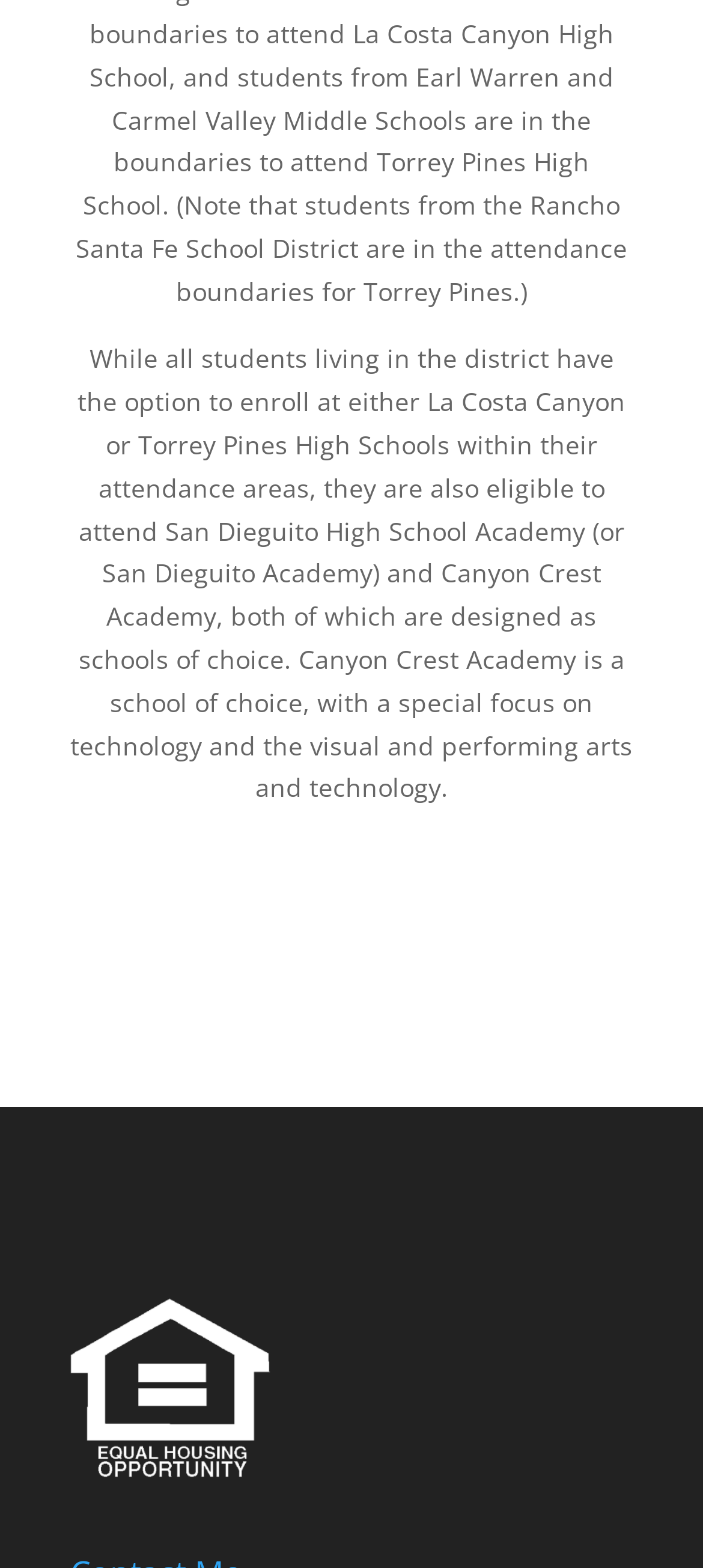Predict the bounding box coordinates for the UI element described as: "858.210.0509". The coordinates should be four float numbers between 0 and 1, presented as [left, top, right, bottom].

[0.1, 0.587, 0.577, 0.634]